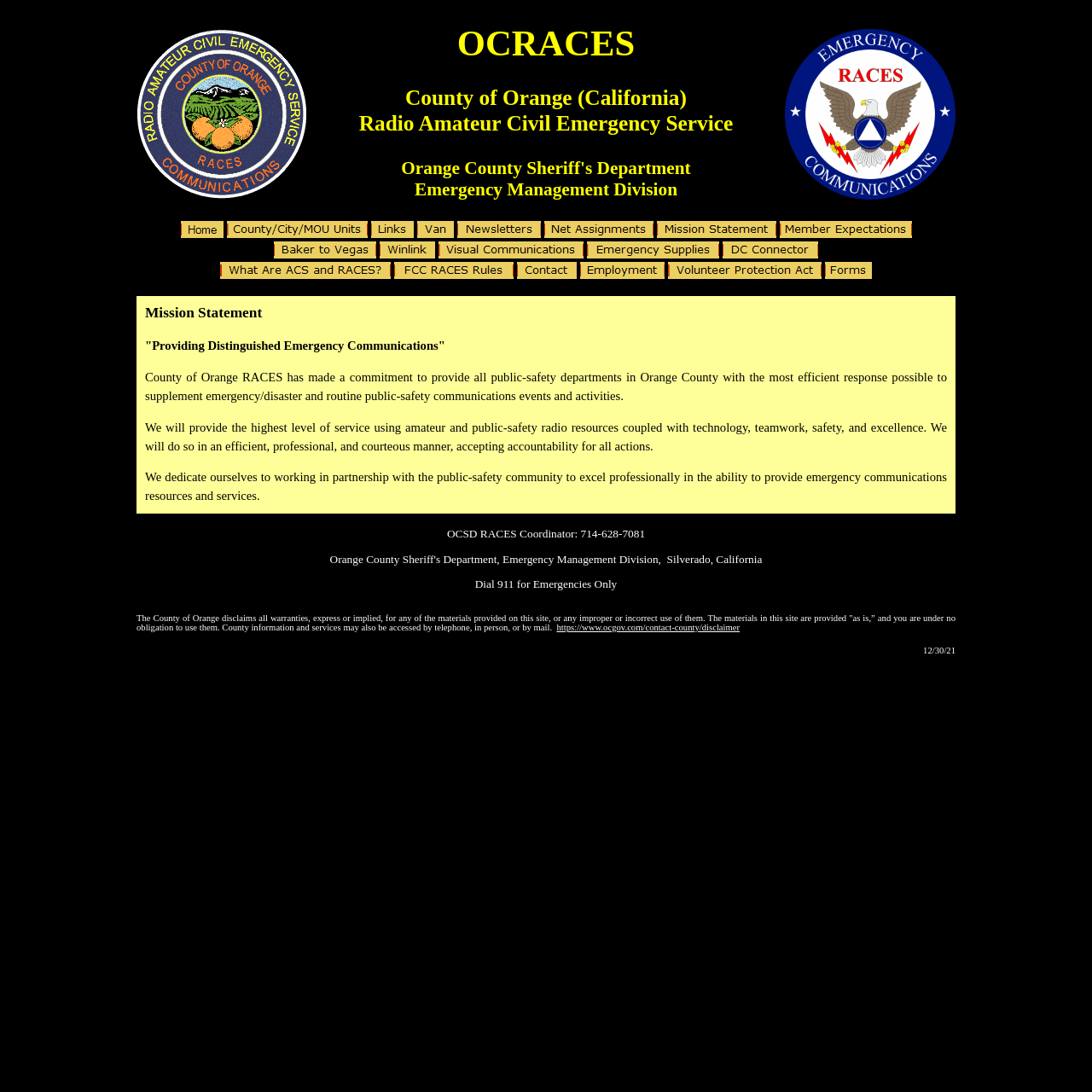Please extract and provide the main headline of the webpage.

OCRACES

County of Orange (California)
Radio Amateur Civil Emergency Service

Orange County Sheriff's Department
Emergency Management Division